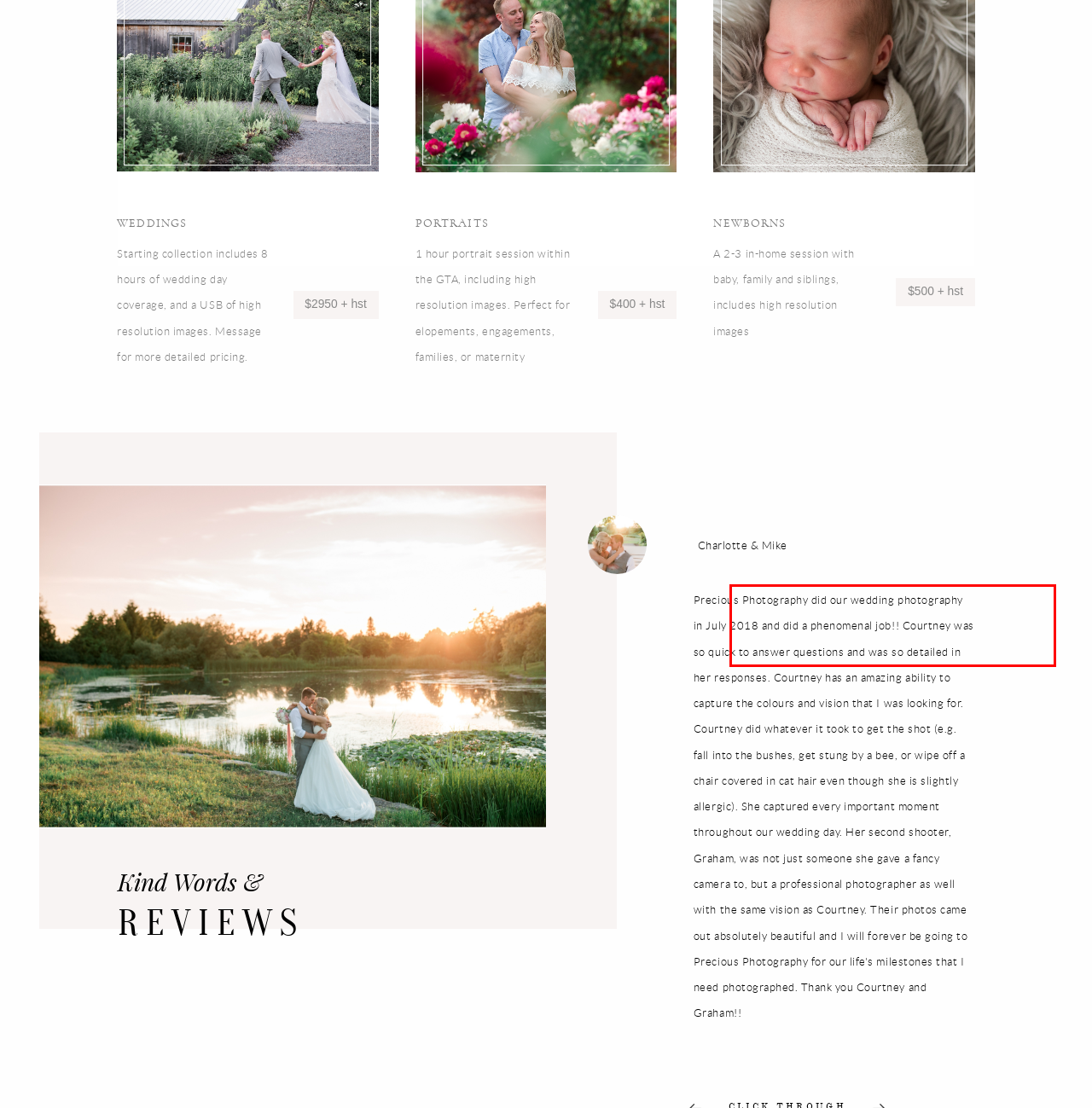Locate the red bounding box in the provided webpage screenshot and use OCR to determine the text content inside it.

WOW. You are unreal Courtney, Hayley is going to be so blown away by these thank you so much for taking the time to be so great at what you do